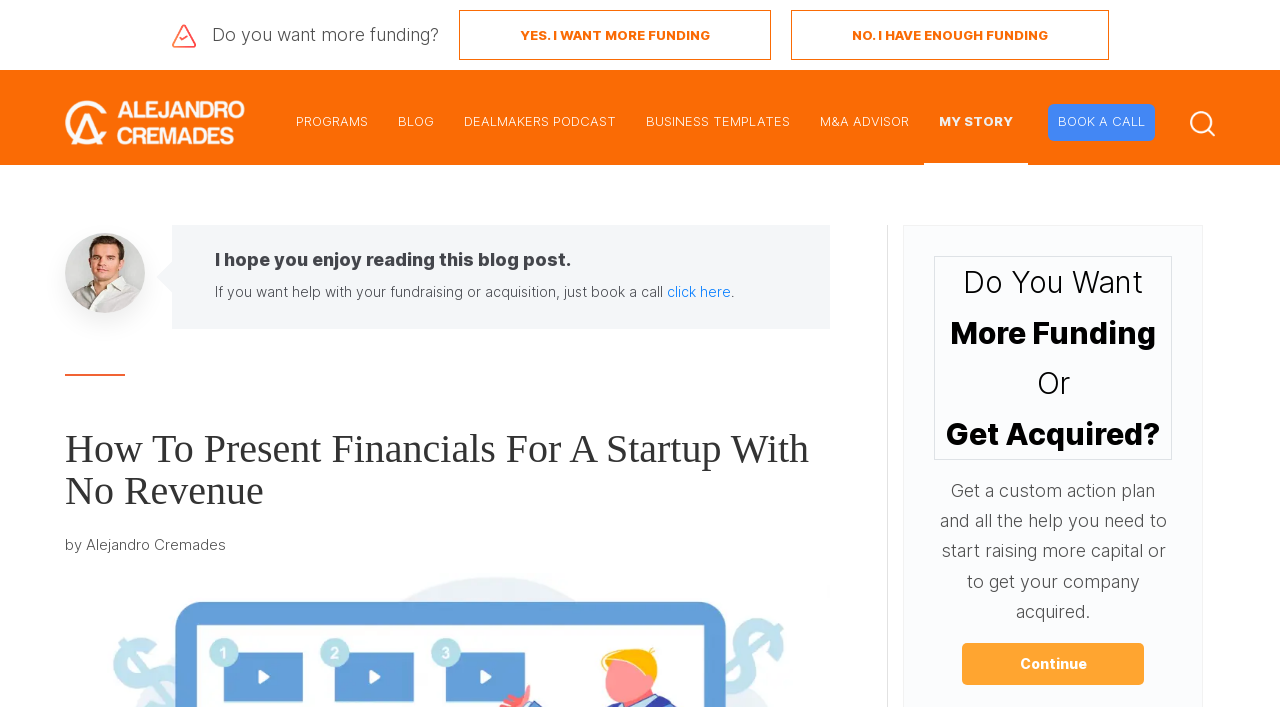Identify the bounding box coordinates of the part that should be clicked to carry out this instruction: "Click on 'Continue'".

[0.752, 0.91, 0.894, 0.969]